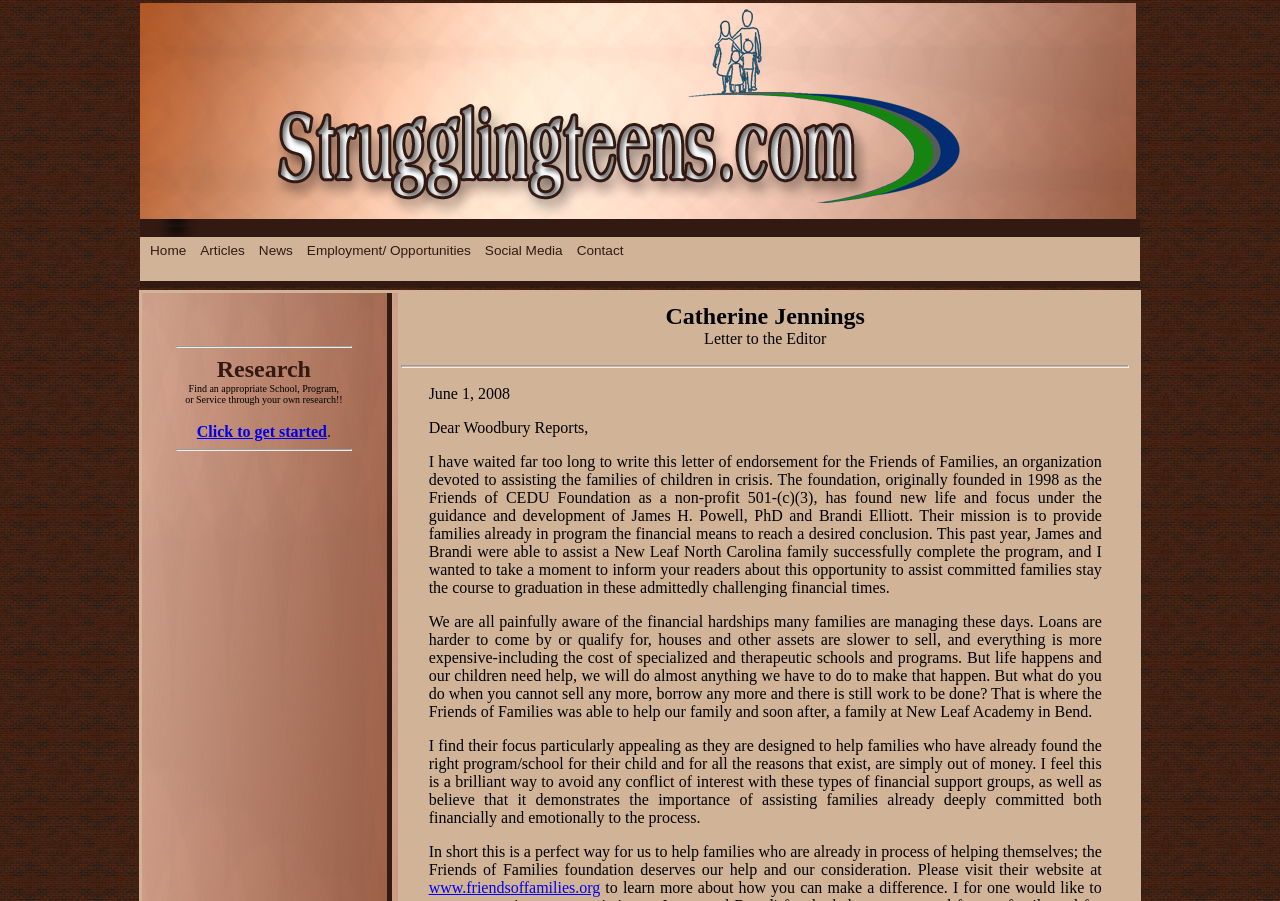What is the name of the author of the letter?
Using the image as a reference, deliver a detailed and thorough answer to the question.

The name of the author of the letter can be found in the title of the webpage, which is 'Letter to the Editor | Catherine Jennings'. This title is located at the top of the webpage and is the main heading of the page.